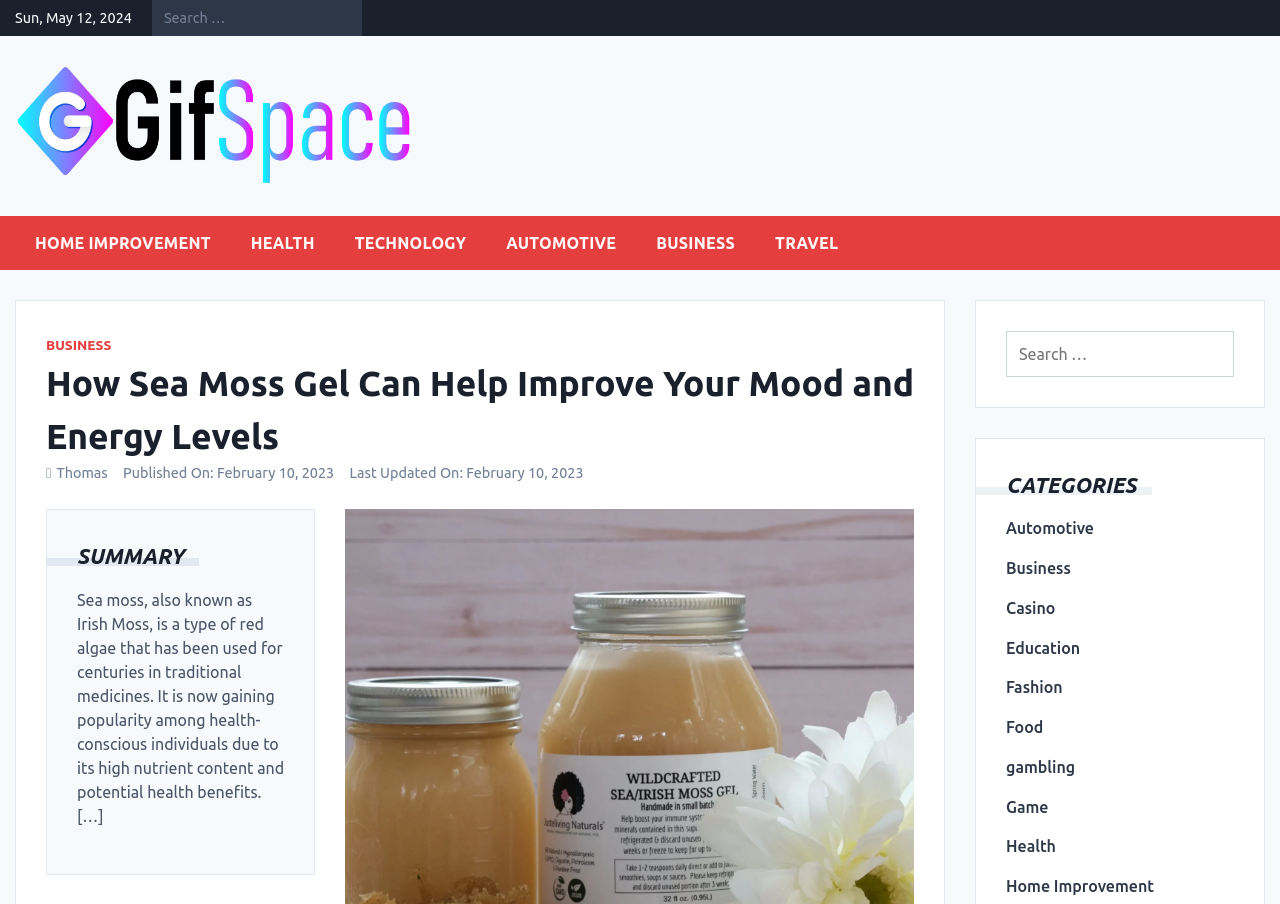Indicate the bounding box coordinates of the clickable region to achieve the following instruction: "search for something."

[0.786, 0.366, 0.964, 0.417]